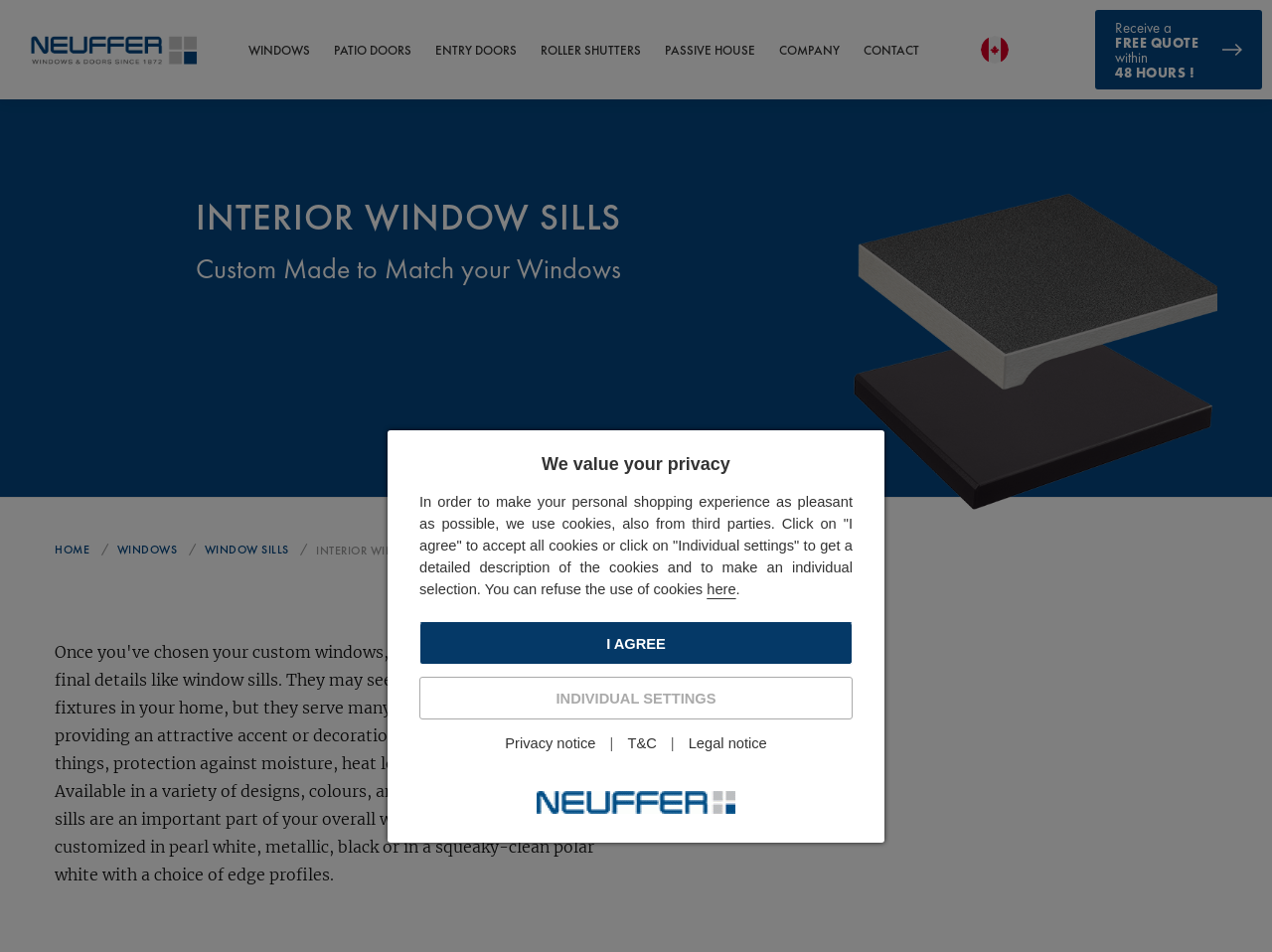Please locate and retrieve the main header text of the webpage.

INTERIOR WINDOW SILLS